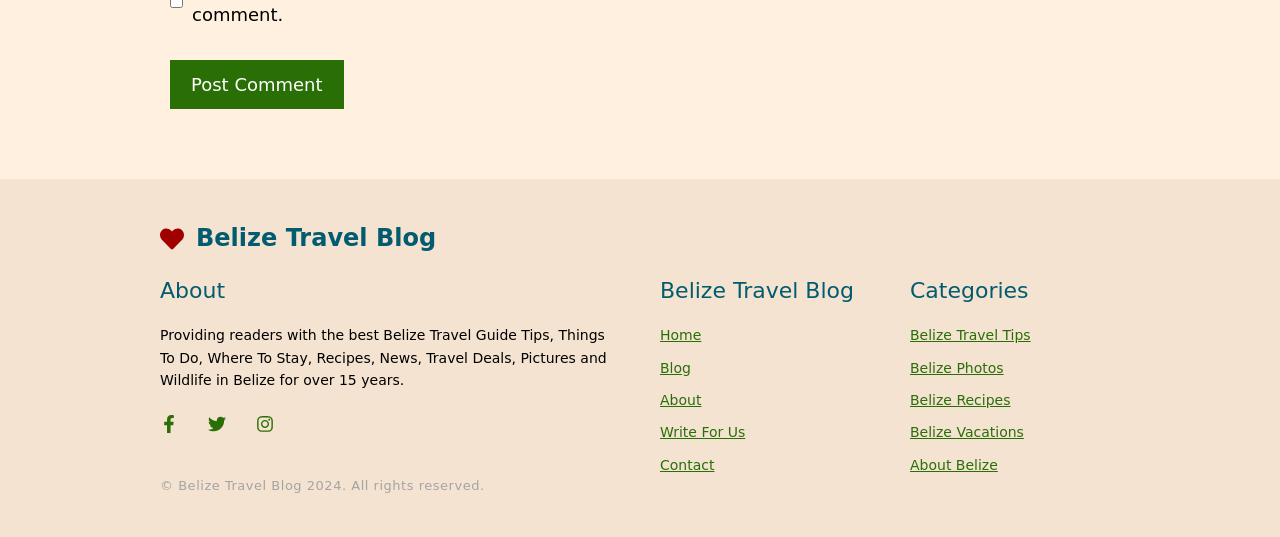Given the description of a UI element: "About Belize", identify the bounding box coordinates of the matching element in the webpage screenshot.

[0.711, 0.851, 0.78, 0.88]